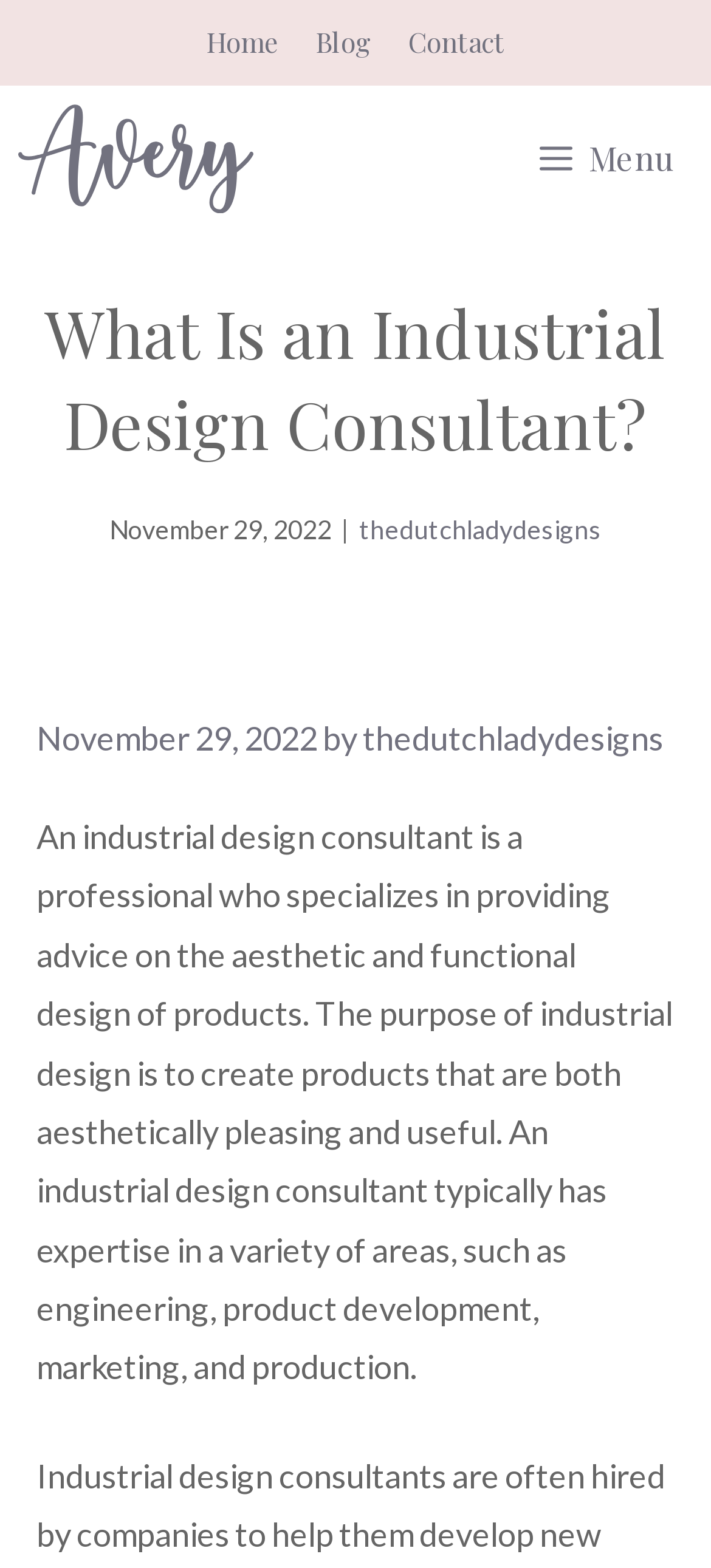Reply to the question with a single word or phrase:
What is the name of the website?

The Dutch Lady Designs